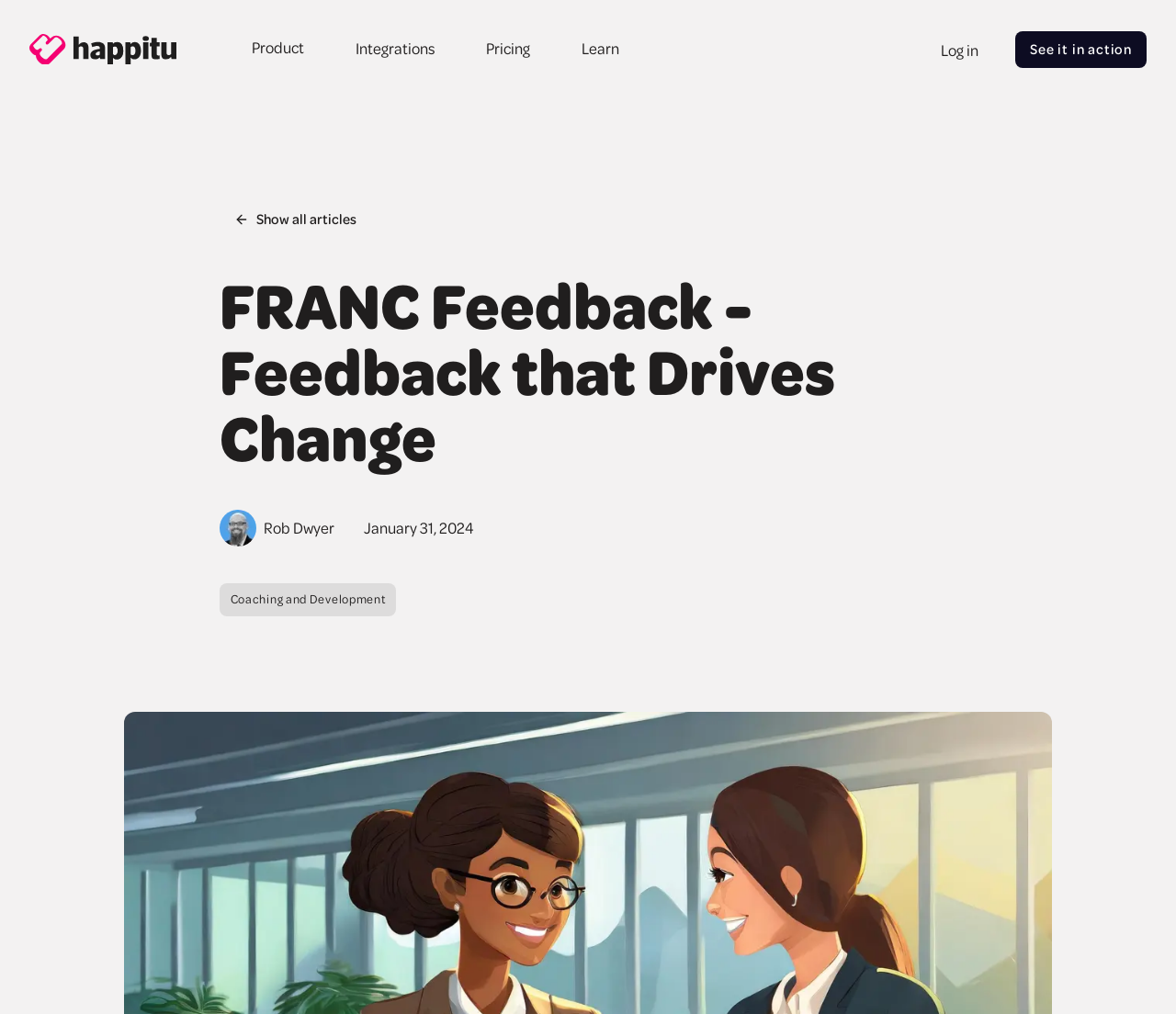Please identify the primary heading on the webpage and return its text.

FRANC Feedback - Feedback that Drives Change